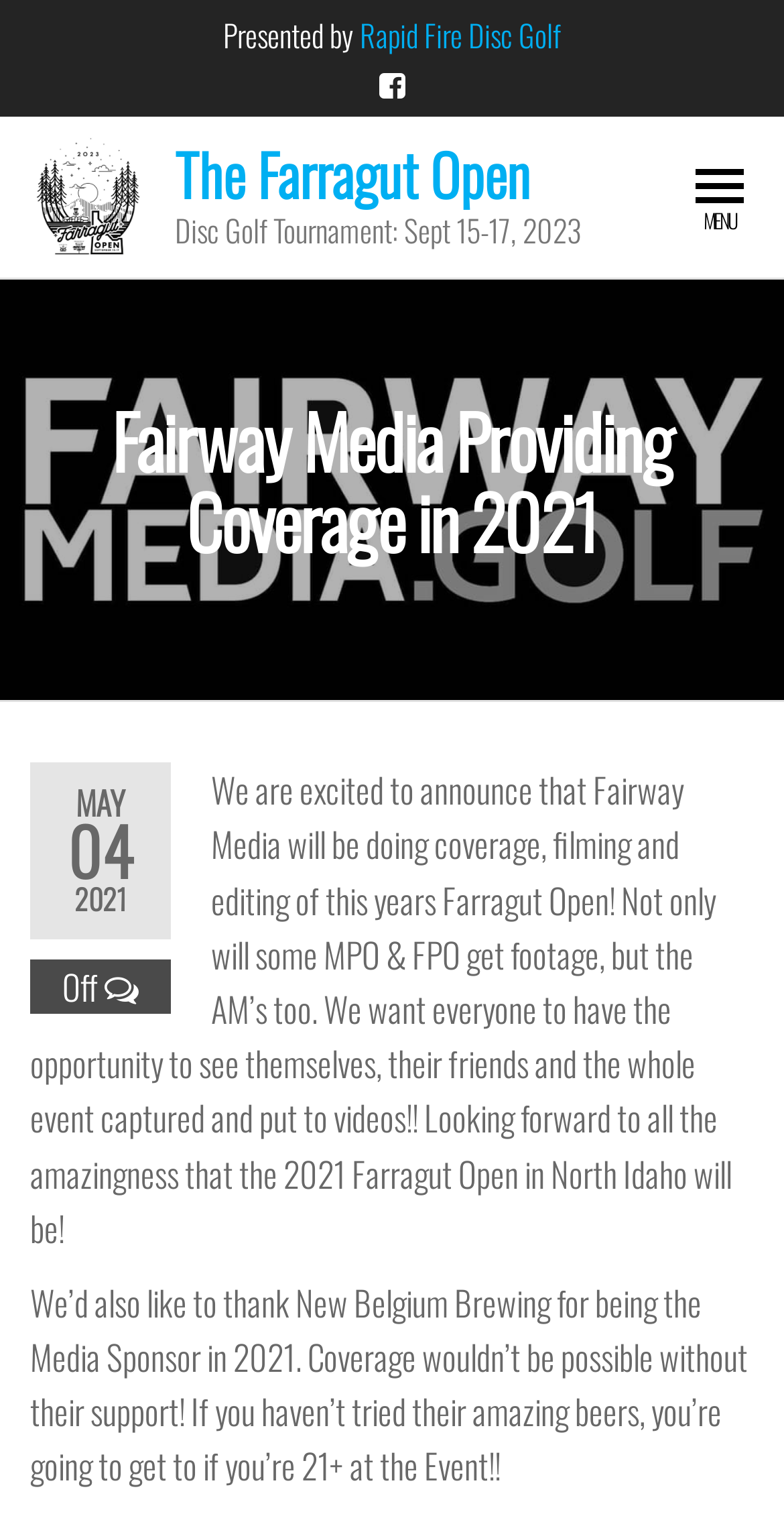What is the name of the disc golf tournament?
Answer the question with a single word or phrase derived from the image.

The Farragut Open